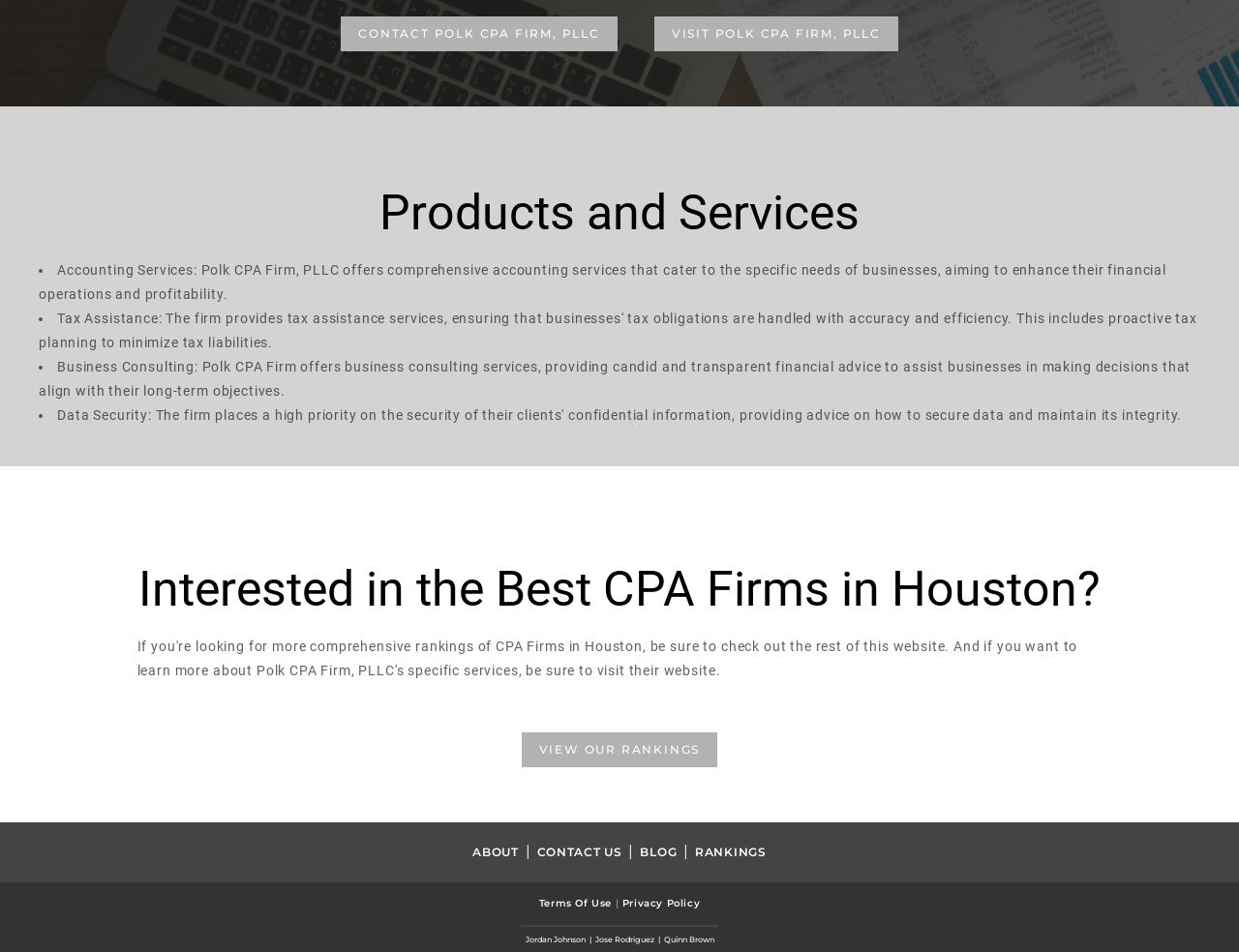Please locate the bounding box coordinates for the element that should be clicked to achieve the following instruction: "Read the 'TOP NEWS' section". Ensure the coordinates are given as four float numbers between 0 and 1, i.e., [left, top, right, bottom].

None